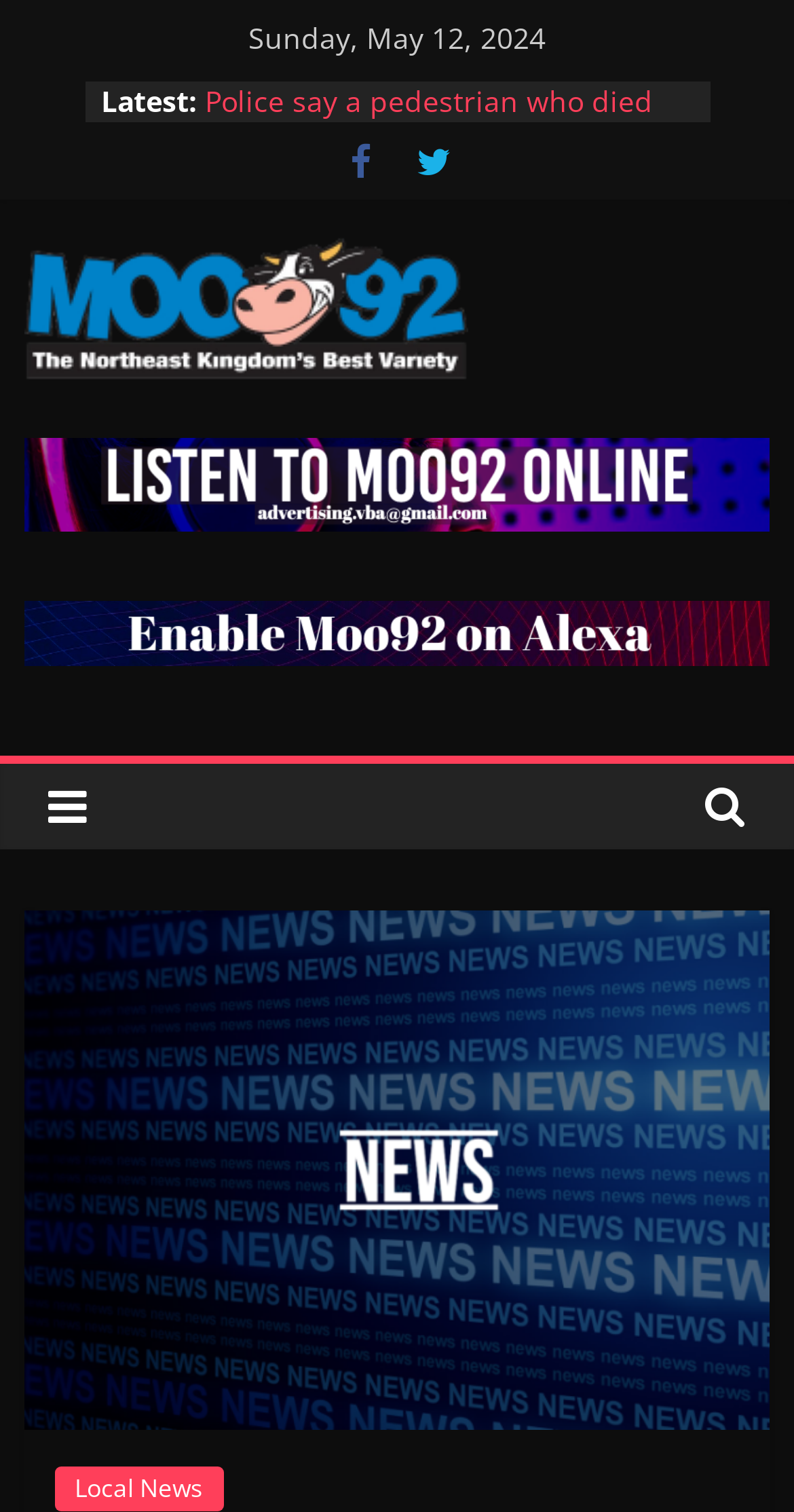Review the image closely and give a comprehensive answer to the question: What is the name of the radio station?

I found the name of the radio station by looking at the top-left corner of the webpage, where it says 'Moo92 FM' in a heading element.